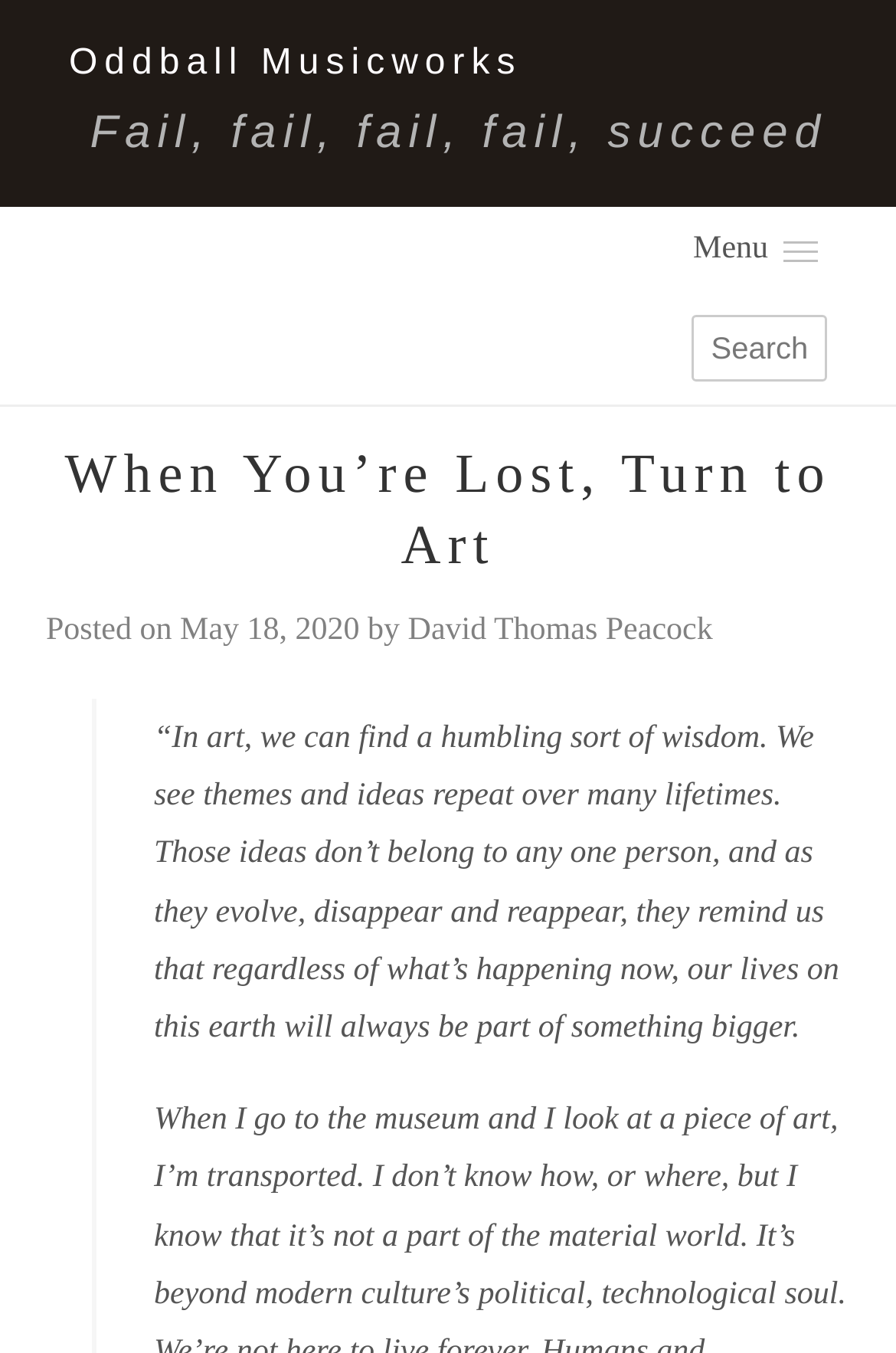What is the purpose of the textbox?
Use the information from the screenshot to give a comprehensive response to the question.

The purpose of the textbox can be found by looking at the static text next to it, which says 'Search', indicating that the textbox is for searching purposes.